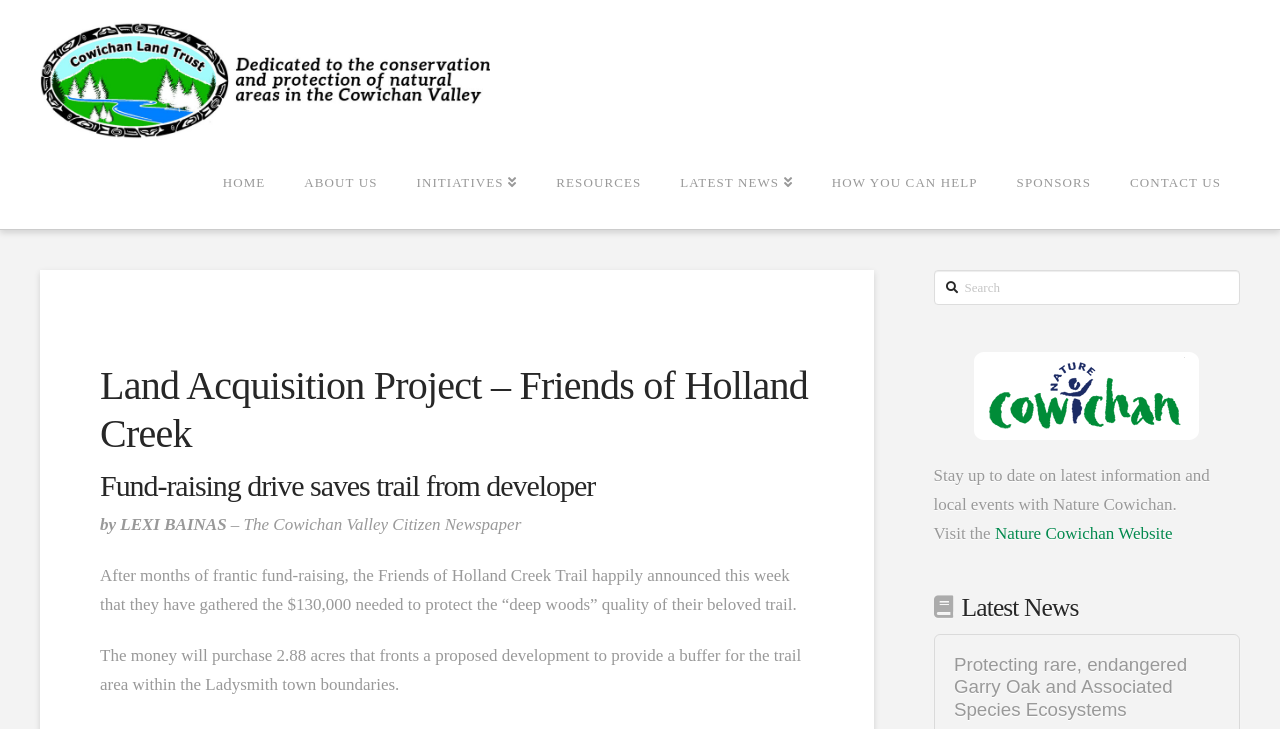Create an elaborate caption that covers all aspects of the webpage.

The webpage is about the Land Acquisition Project by Friends of Holland Creek, which is a part of the Cowichan Land Trust. At the top left corner, there is a logo of Cowichan Land Trust, accompanied by a link to the organization's website. 

Below the logo, there is a navigation menu with eight links: HOME, ABOUT US, INITIATIVES, RESOURCES, LATEST NEWS, HOW YOU CAN HELP, SPONSORS, and CONTACT US. These links are aligned horizontally and take up the entire width of the page.

The main content of the page is divided into two sections. On the left side, there is a news article about the Friends of Holland Creek Trail successfully raising funds to protect their beloved trail. The article has a heading, "Fund-raising drive saves trail from developer", and is written by Lexi Bainas from The Cowichan Valley Citizen Newspaper. The article describes how the funds will be used to purchase 2.88 acres of land to provide a buffer for the trail area.

On the right side, there is a search bar with a textbox and a search button. Below the search bar, there is a section promoting Nature Cowichan, with a brief description and a link to their website. Underneath, there is a heading "Latest News" and a link to an article about protecting rare and endangered ecosystems.

Overall, the webpage has a clean layout, with a clear separation between the navigation menu, main content, and sidebar. The use of headings and short paragraphs makes the content easy to read and understand.